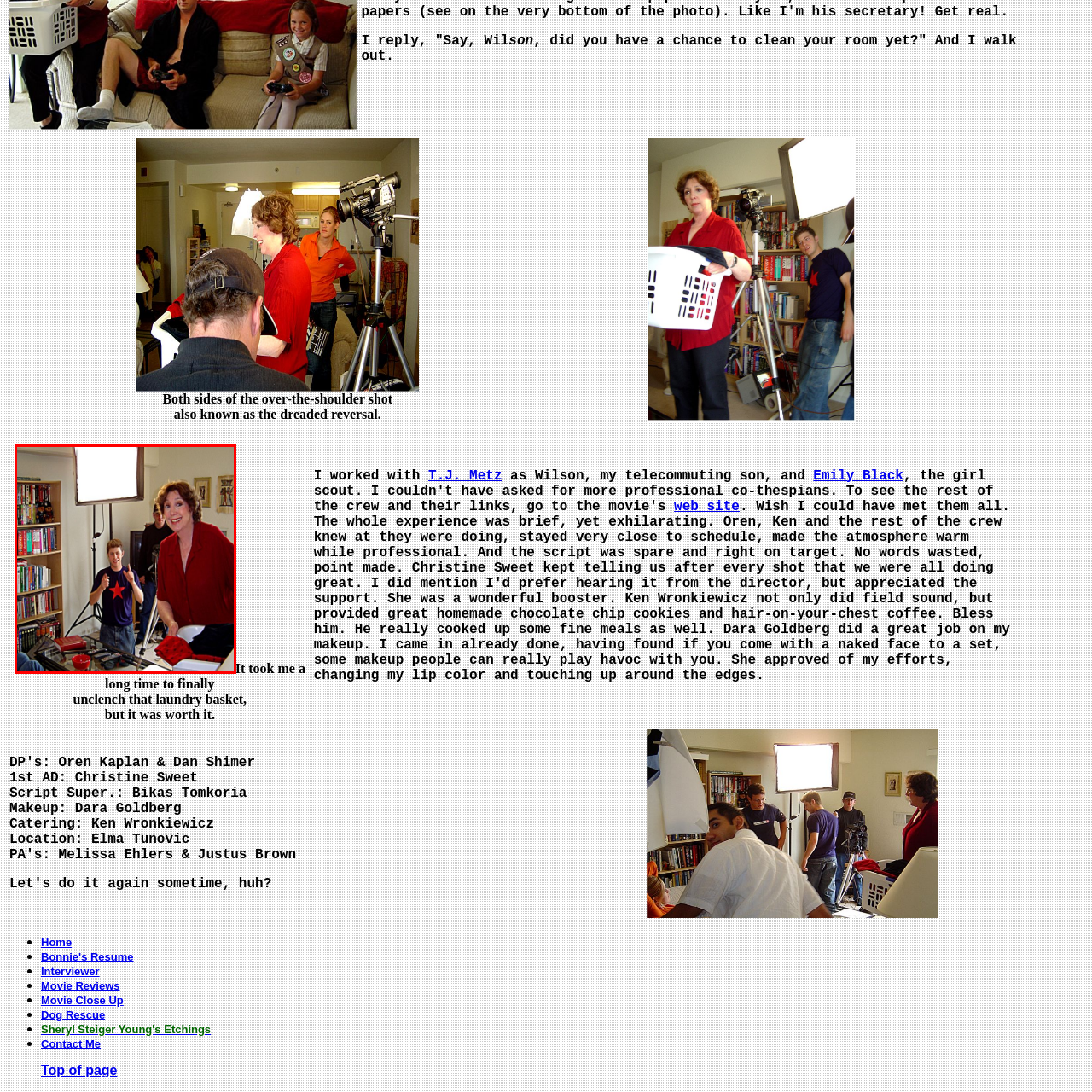Offer a detailed account of what is shown inside the red bounding box.

In this lively behind-the-scenes shot from a film set, a cheerful woman, dressed in a red shirt, interacts with a young man in a black T-shirt adorned with a red star. He playfully gives a thumbs-up while standing amidst the filming equipment, showcasing a light setup that illuminates the scene. The backdrop features a bookshelf filled with an array of books, adding to the creative atmosphere. The woman seems to be holding a laundry basket, suggesting a light-hearted or humorous moment captured on camera. This engaging snapshot reflects the collaborative spirit and casual environment typical of a film production.